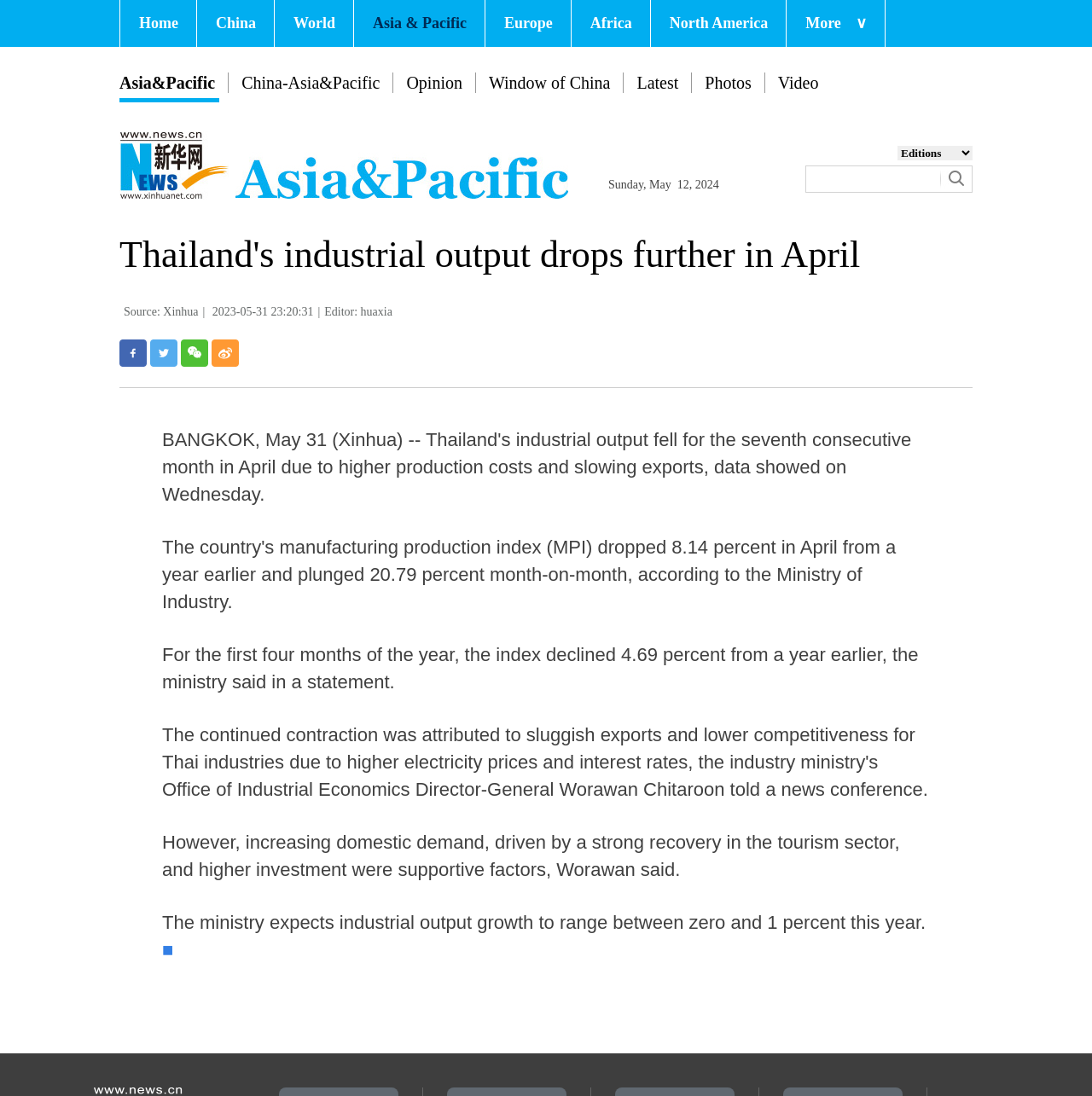Please locate the bounding box coordinates of the region I need to click to follow this instruction: "Select an option from the combobox".

[0.822, 0.133, 0.891, 0.146]